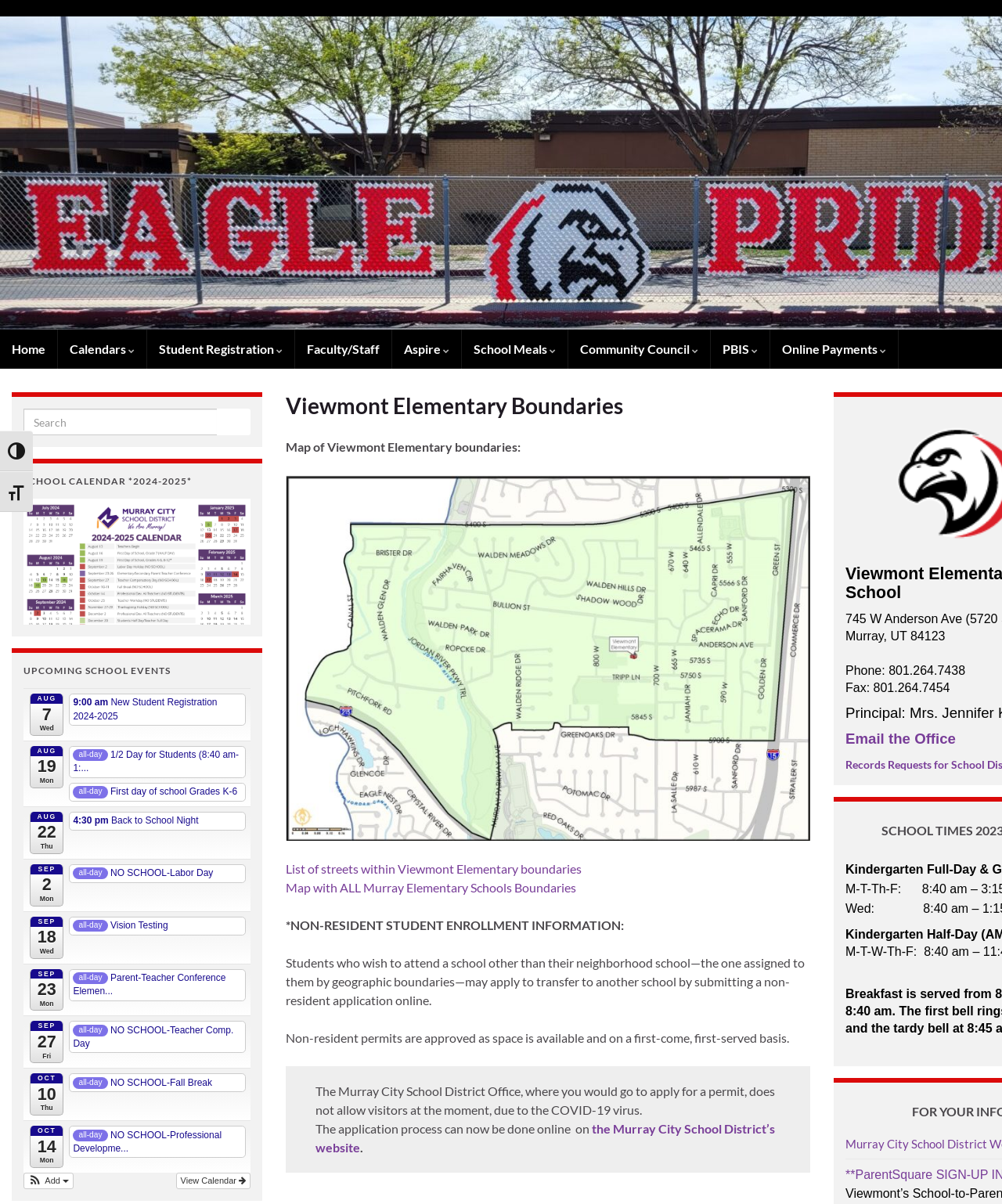Determine the bounding box coordinates for the area that should be clicked to carry out the following instruction: "View the school calendar".

[0.023, 0.459, 0.25, 0.471]